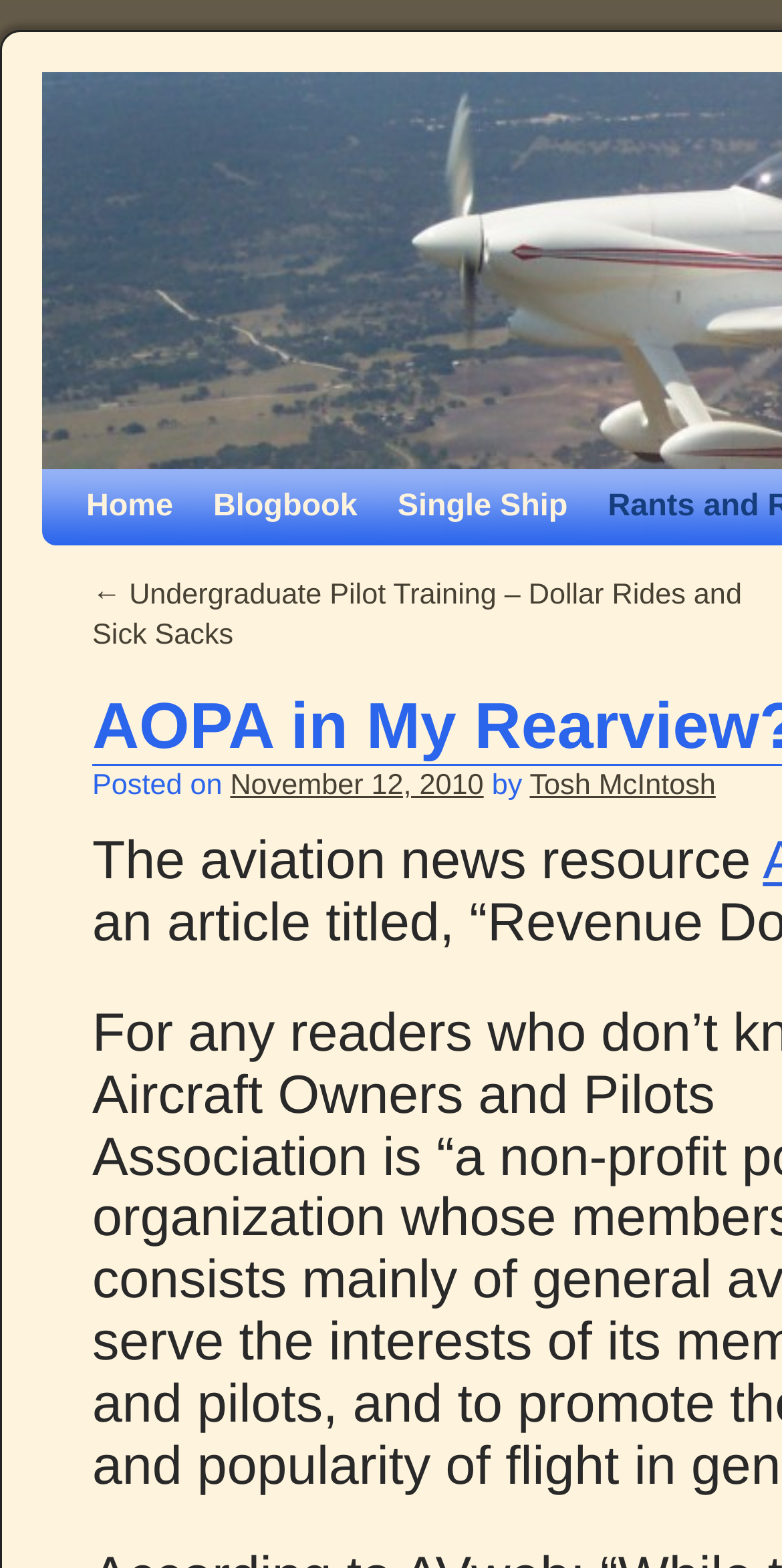How many links are in the top navigation bar?
Using the screenshot, give a one-word or short phrase answer.

3